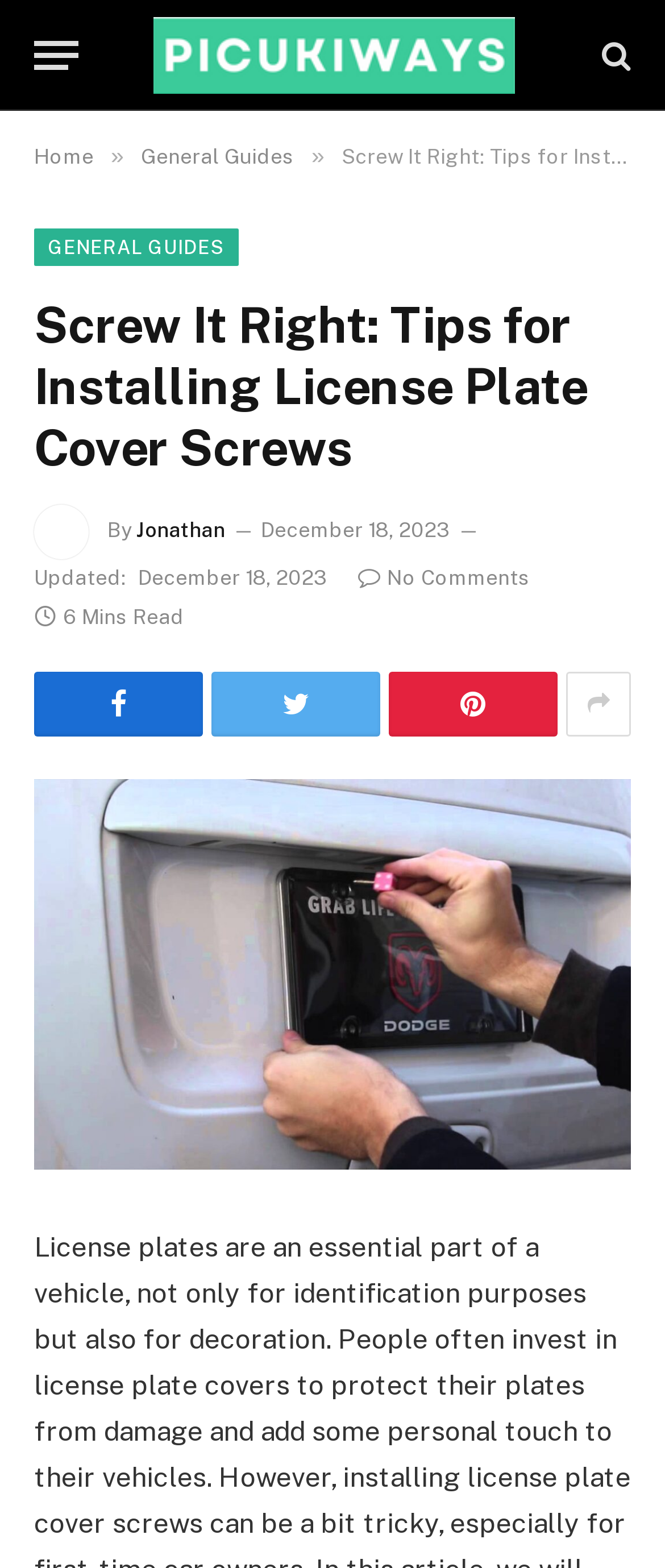What is the topic of the article?
Please answer the question with a detailed response using the information from the screenshot.

The topic of the article can be found by looking at the main content section. The heading 'Installing License Plate Cover Screws' indicates that the article is about installing license plate cover screws.